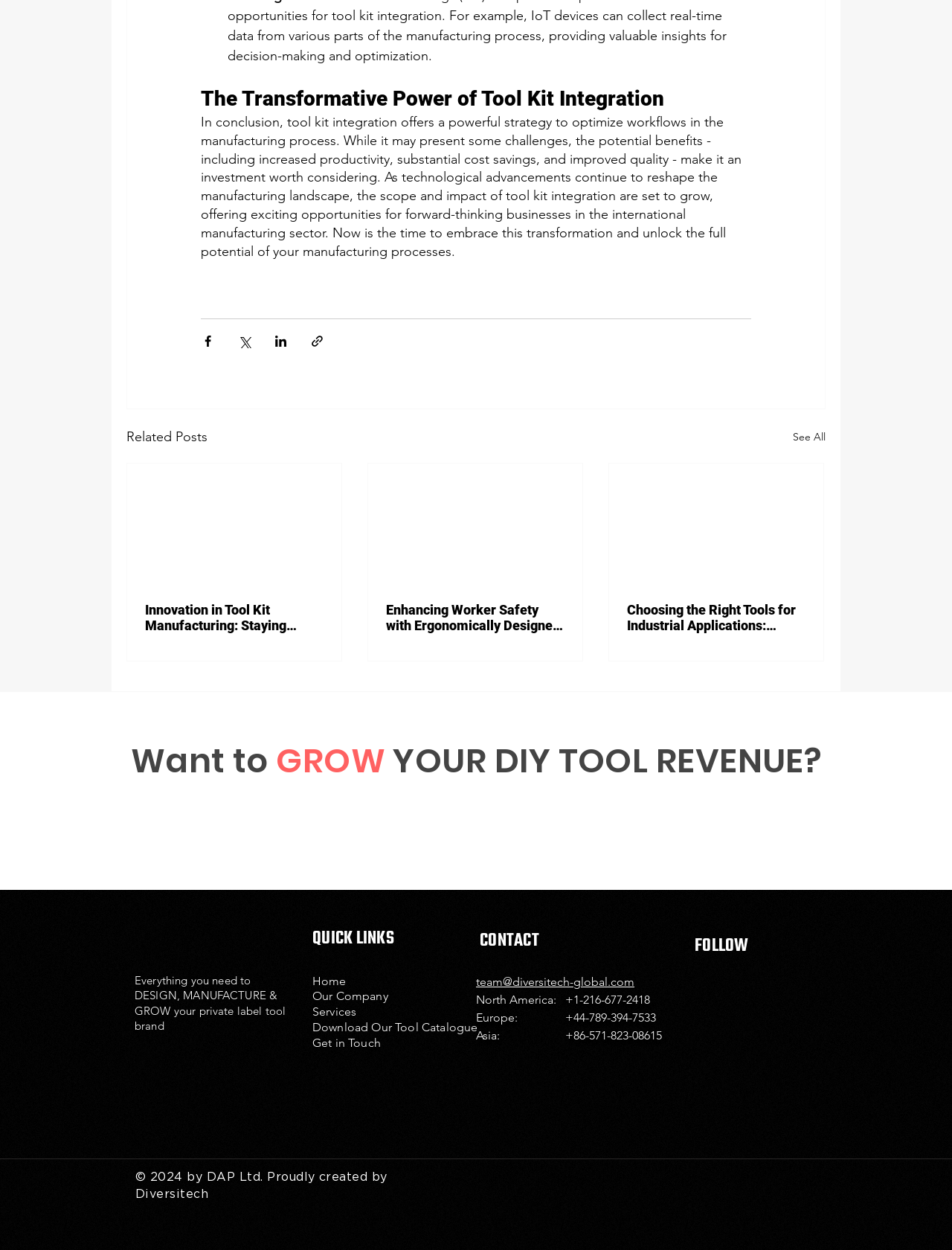Please specify the bounding box coordinates for the clickable region that will help you carry out the instruction: "Click GET A QUOTE".

None